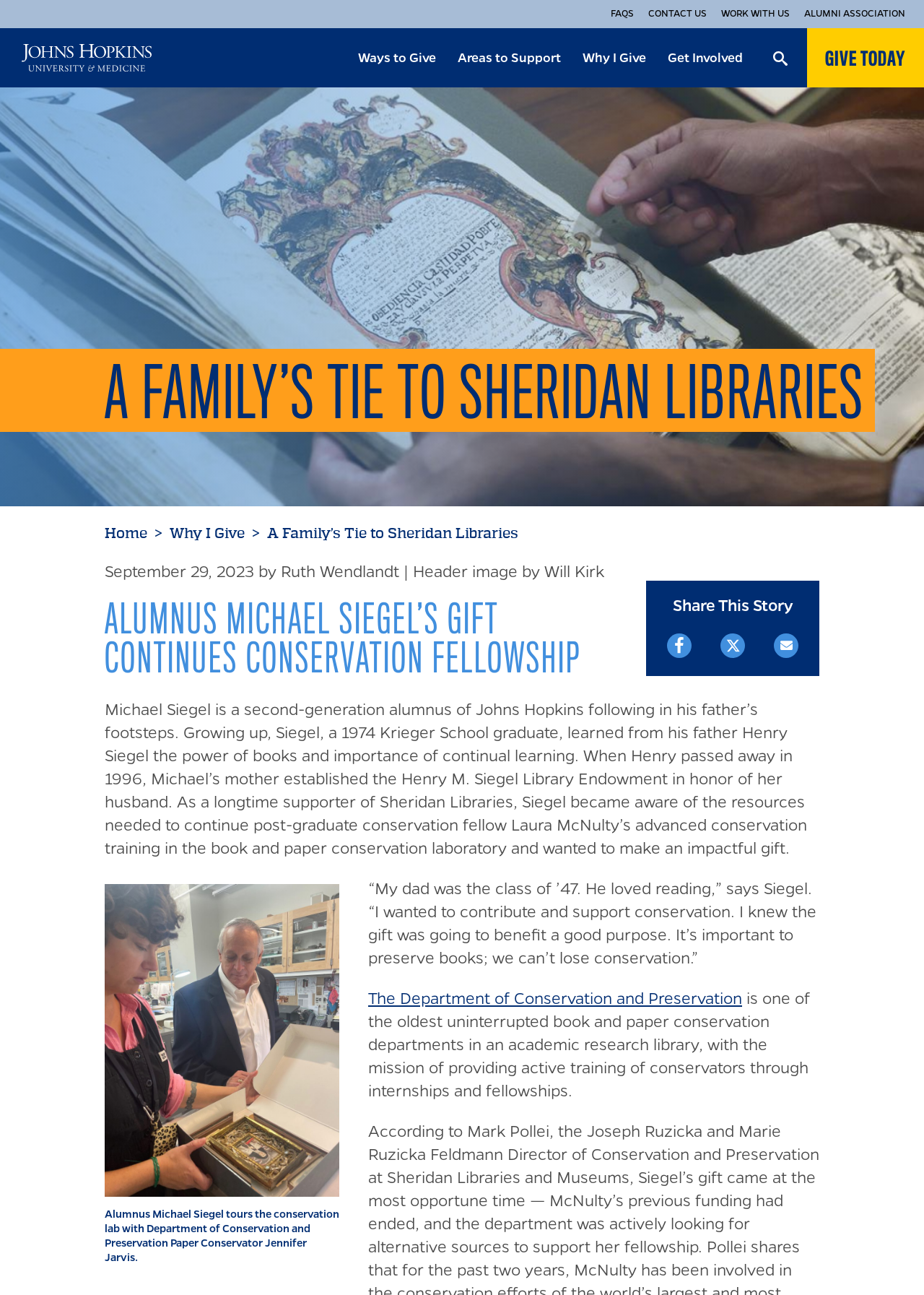Please respond to the question with a concise word or phrase:
What is the year that Michael Siegel graduated from Krieger School?

1974